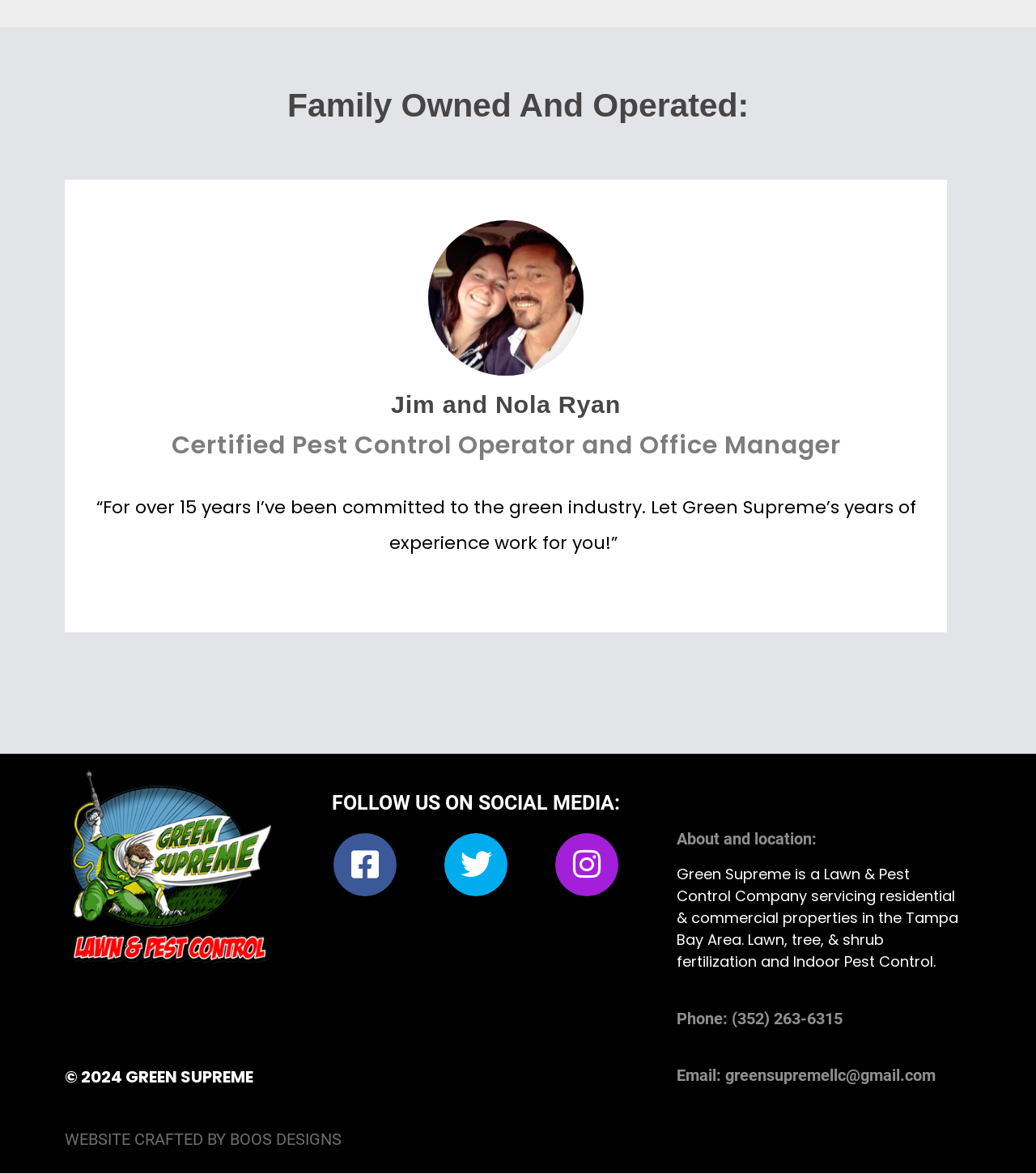How can I contact Green Supreme?
Using the information from the image, give a concise answer in one word or a short phrase.

Phone or Email